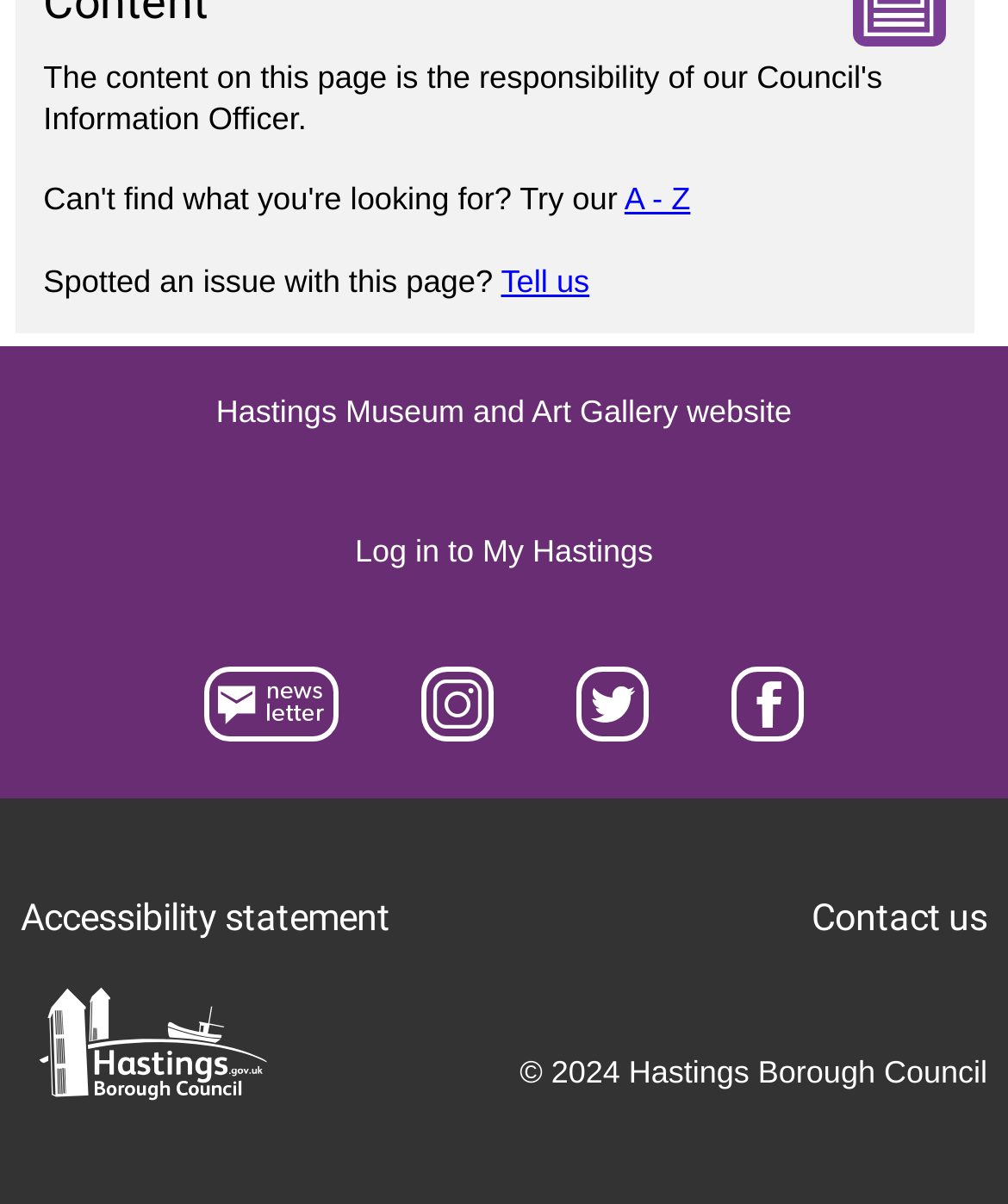Identify the bounding box coordinates of the specific part of the webpage to click to complete this instruction: "View Accessibility statement".

[0.021, 0.724, 0.387, 0.803]